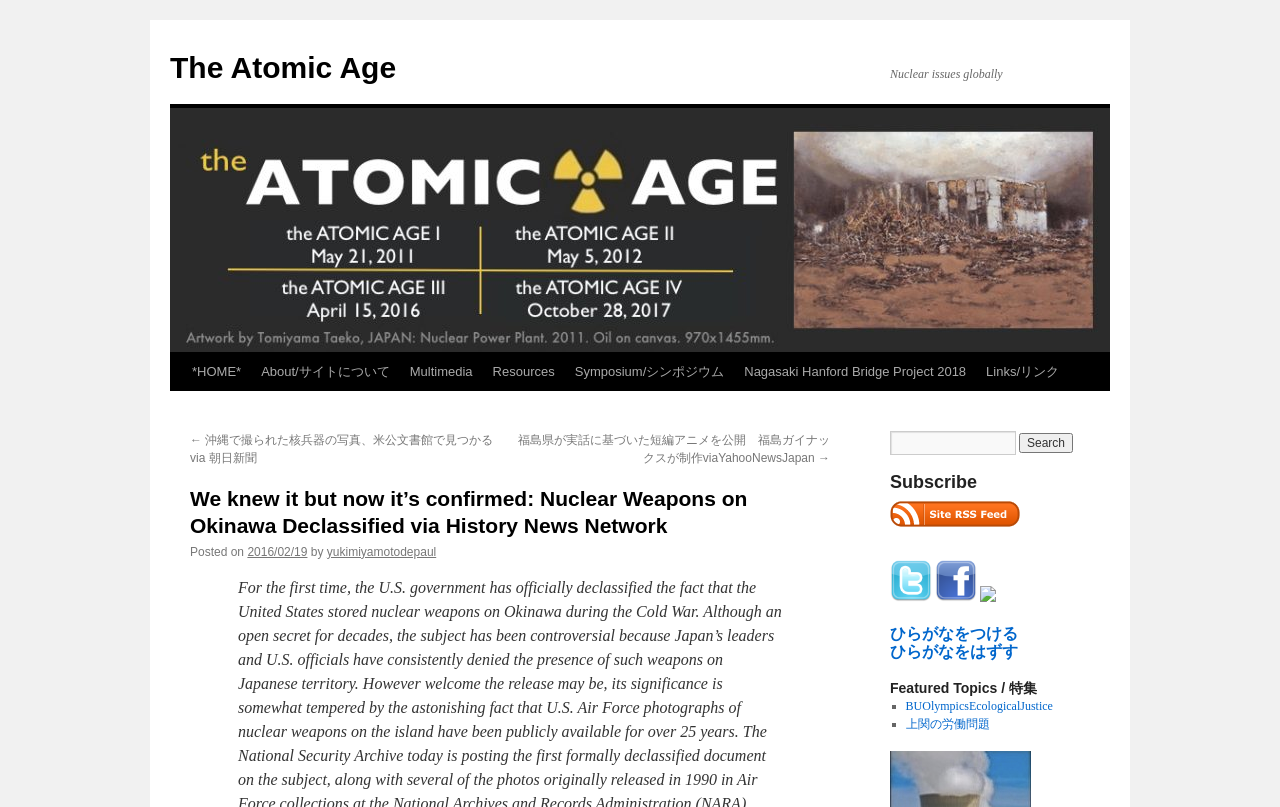Please reply with a single word or brief phrase to the question: 
What is the topic of the featured article?

Nuclear Weapons on Okinawa